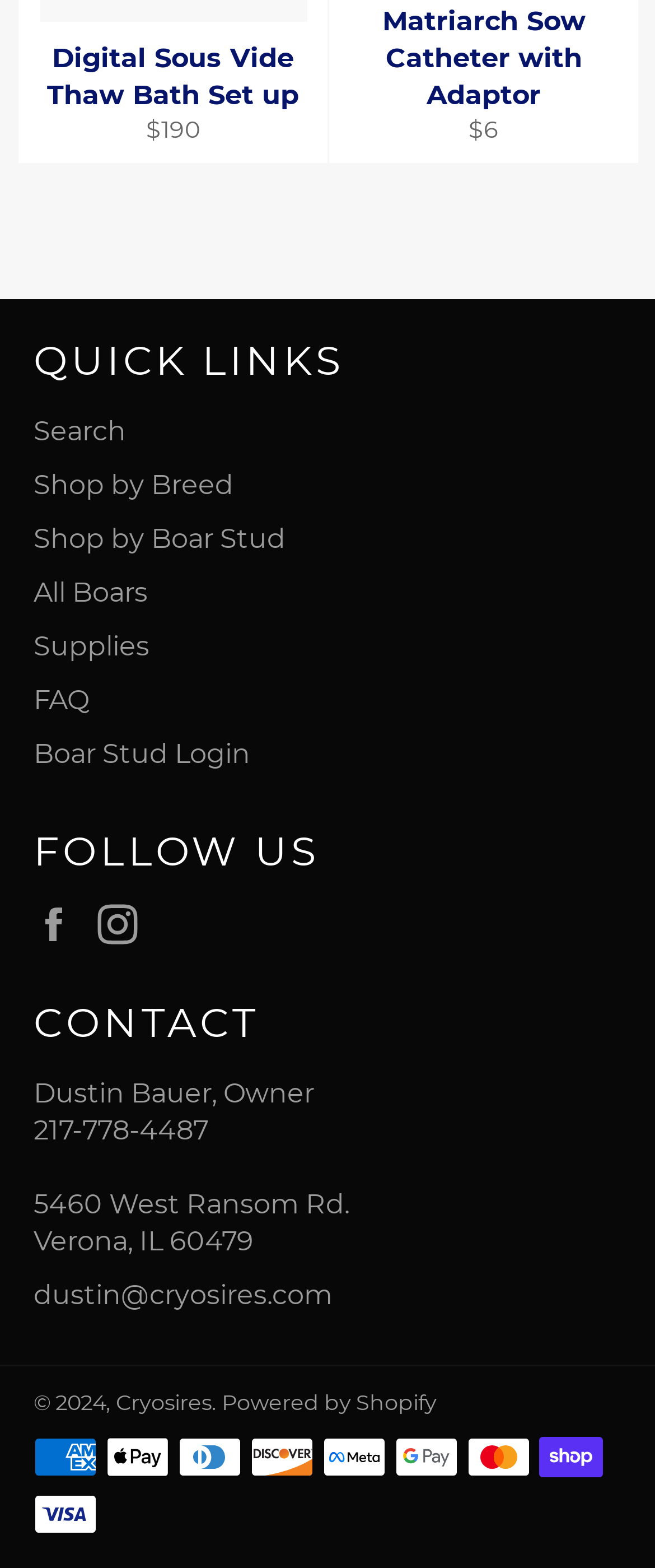Identify the bounding box coordinates of the clickable region required to complete the instruction: "View Facebook page". The coordinates should be given as four float numbers within the range of 0 and 1, i.e., [left, top, right, bottom].

[0.051, 0.577, 0.138, 0.603]